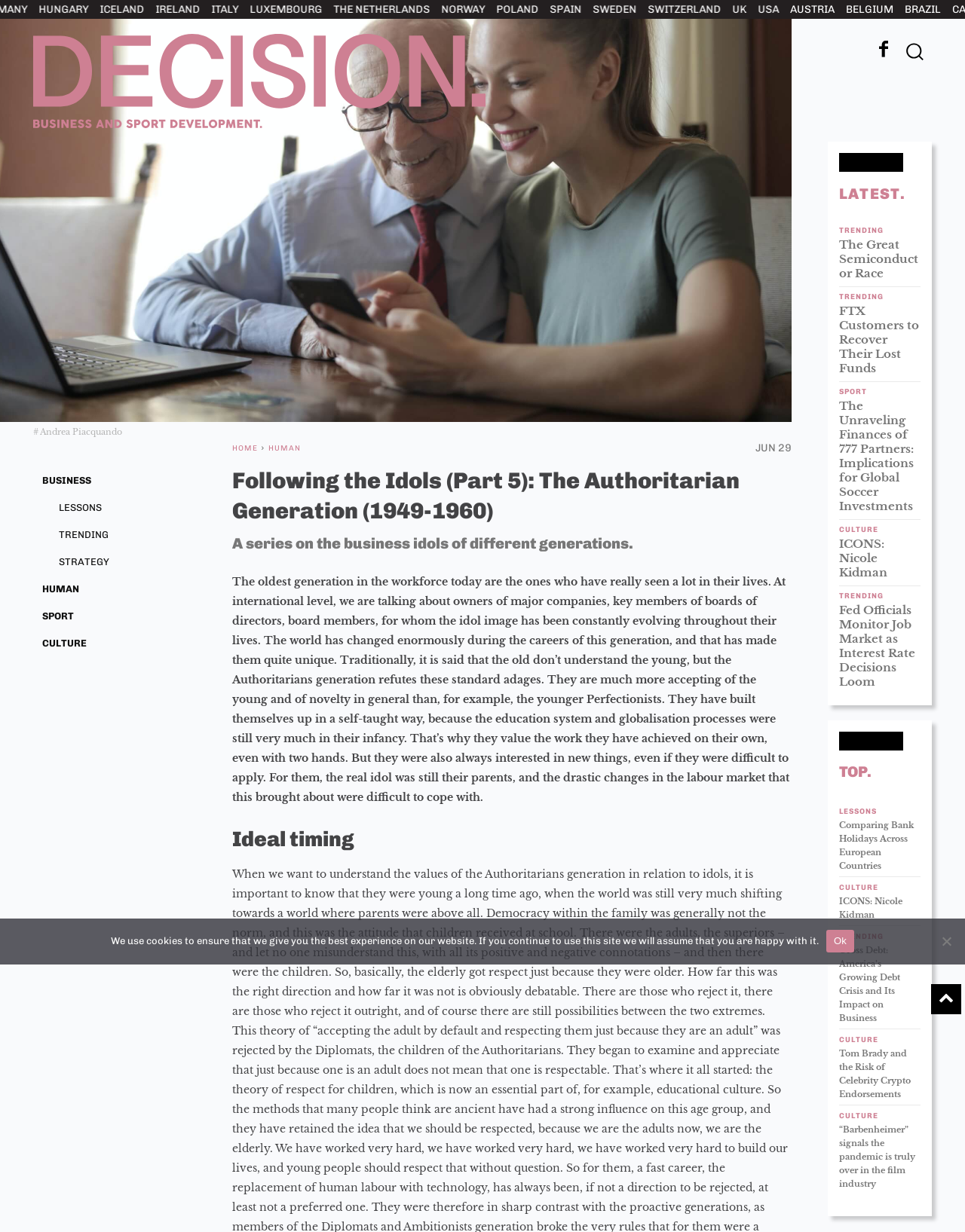Using the format (top-left x, top-left y, bottom-right x, bottom-right y), provide the bounding box coordinates for the described UI element. All values should be floating point numbers between 0 and 1: Sport

[0.87, 0.288, 0.898, 0.297]